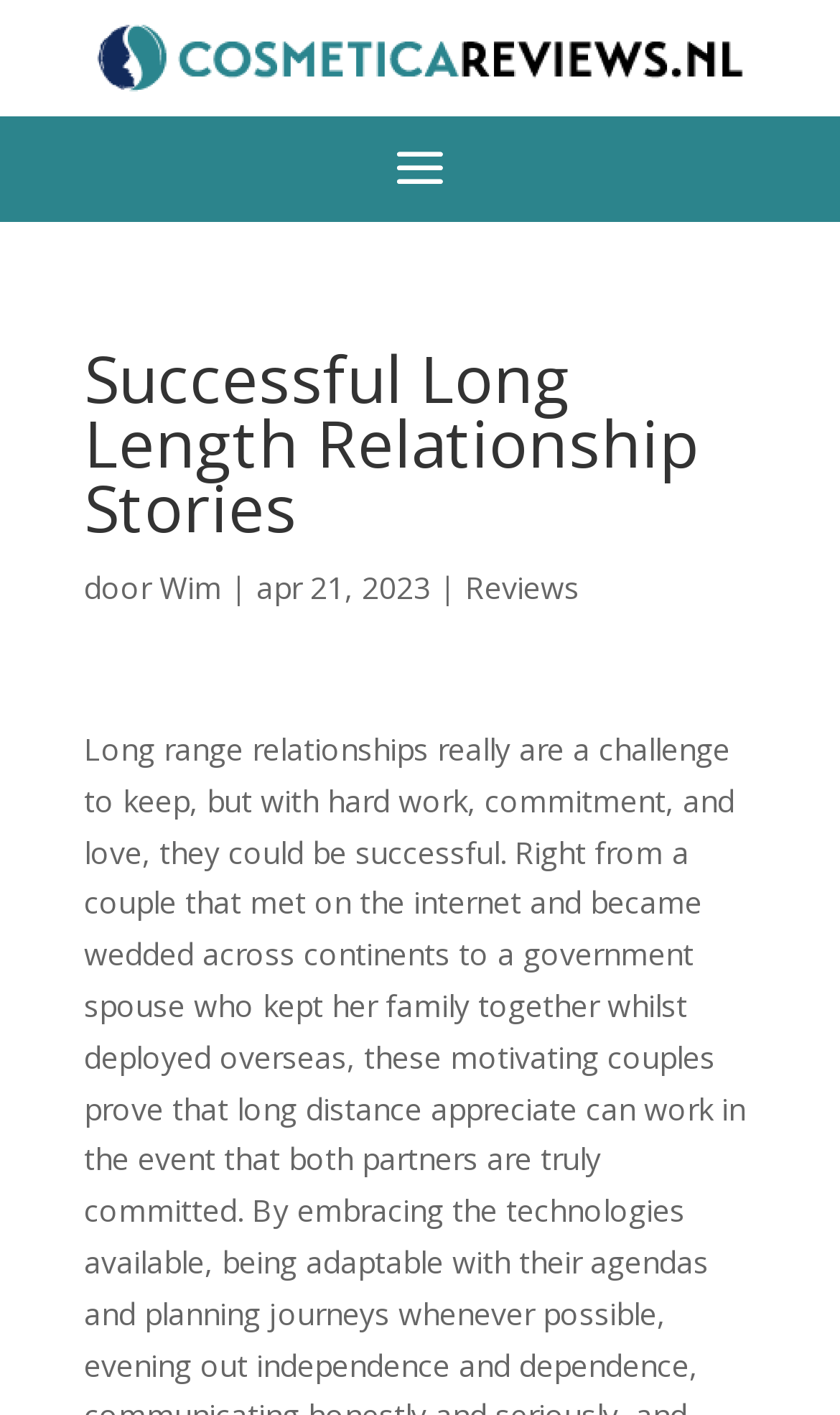Explain in detail what you observe on this webpage.

The webpage appears to be a blog post or article about successful long-distance relationship stories. At the top of the page, there is a large heading that reads "Successful Long Length Relationship Stories". Below the heading, there is a small image, likely a profile picture or an icon, and a link with no text description. 

To the right of the image, there is a brief description or byline that reads "door Wim | apr 21, 2023", indicating that the article was written by Wim and published on April 21, 2023. 

Further to the right, there is a link labeled "Reviews", which may lead to a separate section or page with reviews related to the article's topic. The overall layout of the top section is organized, with elements aligned horizontally and spaced evenly apart.